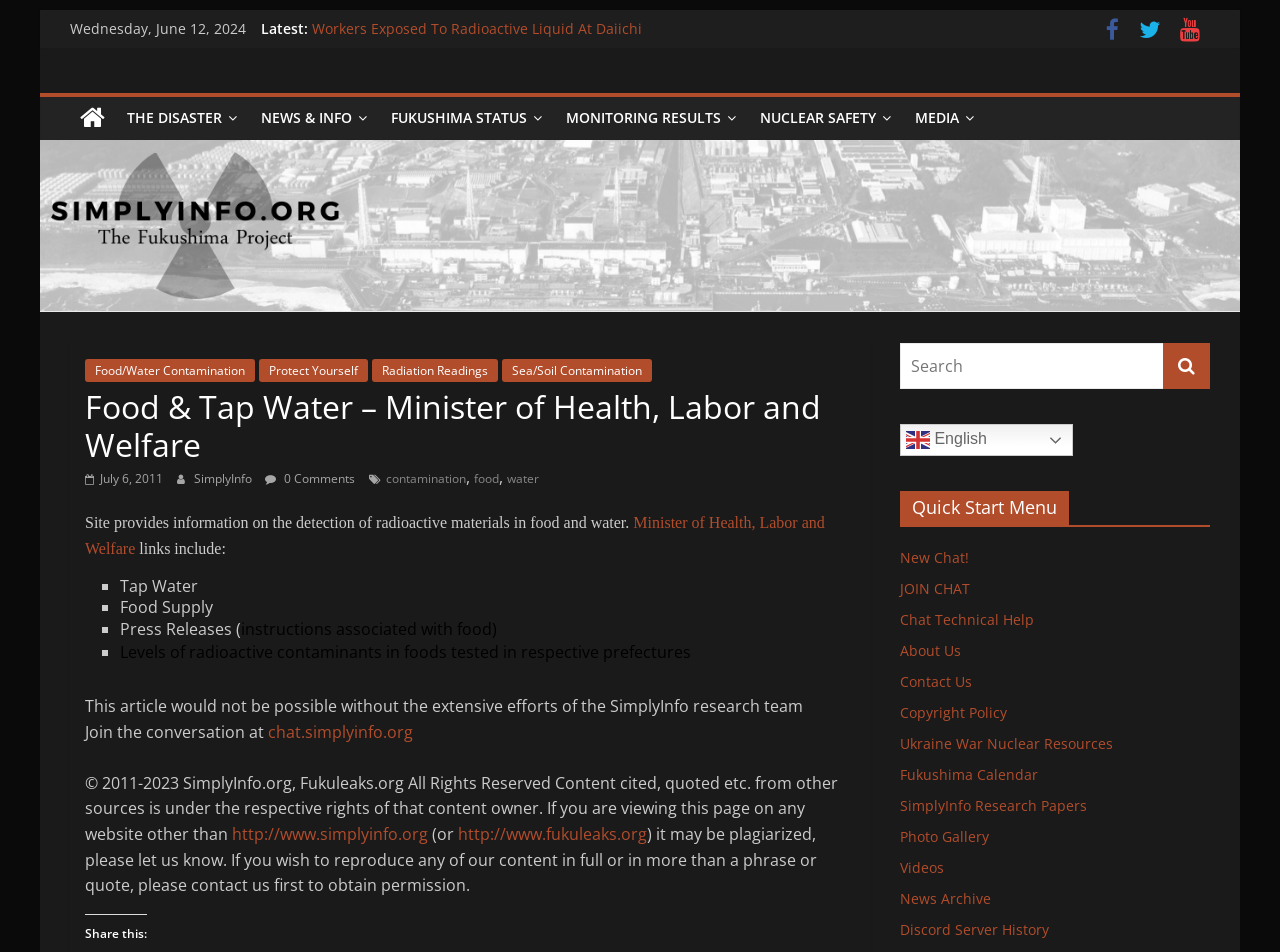Please specify the bounding box coordinates of the clickable region necessary for completing the following instruction: "Go to the 'Tap Water' page". The coordinates must consist of four float numbers between 0 and 1, i.e., [left, top, right, bottom].

[0.094, 0.604, 0.155, 0.627]